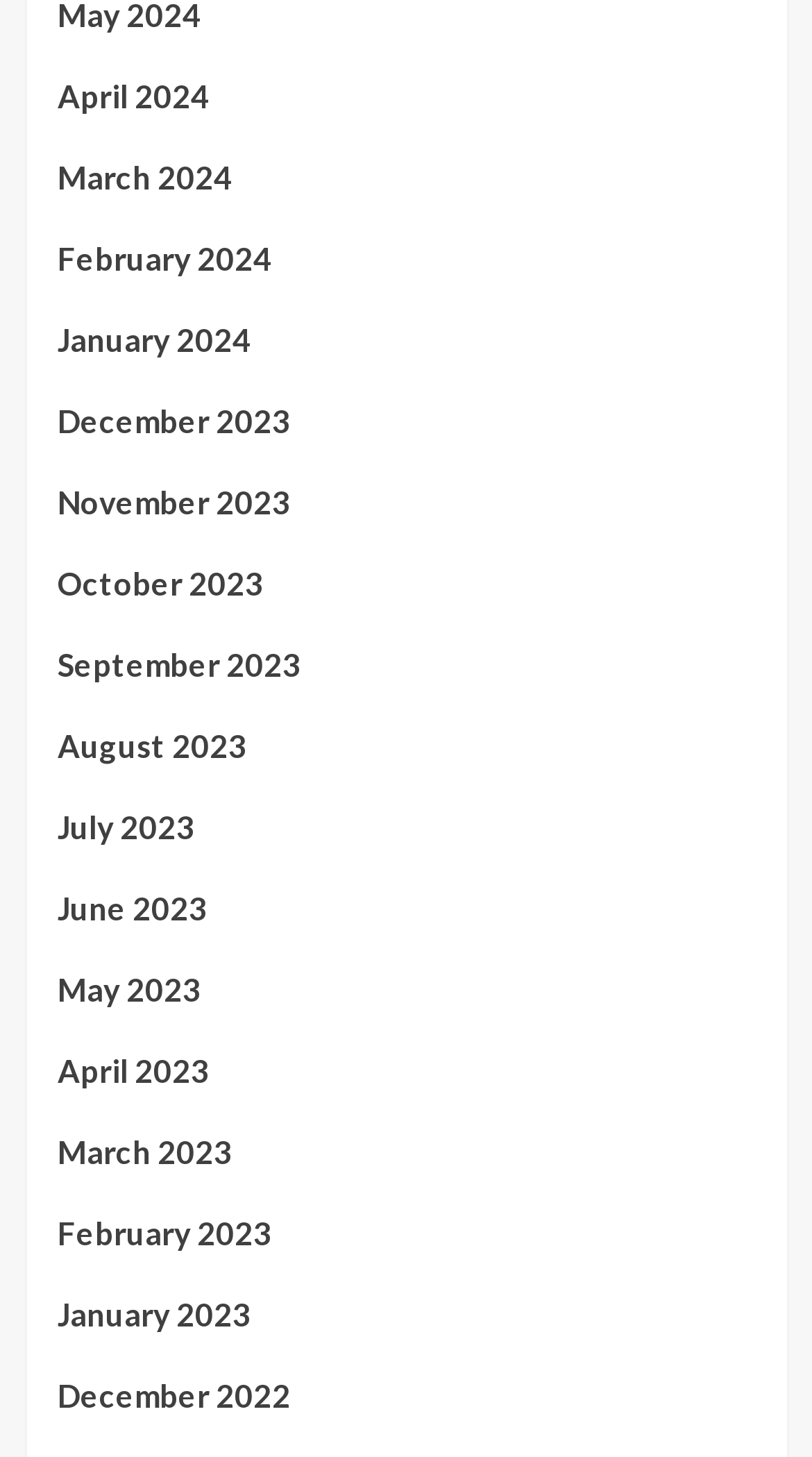Can you provide the bounding box coordinates for the element that should be clicked to implement the instruction: "view April 2024"?

[0.071, 0.049, 0.929, 0.105]